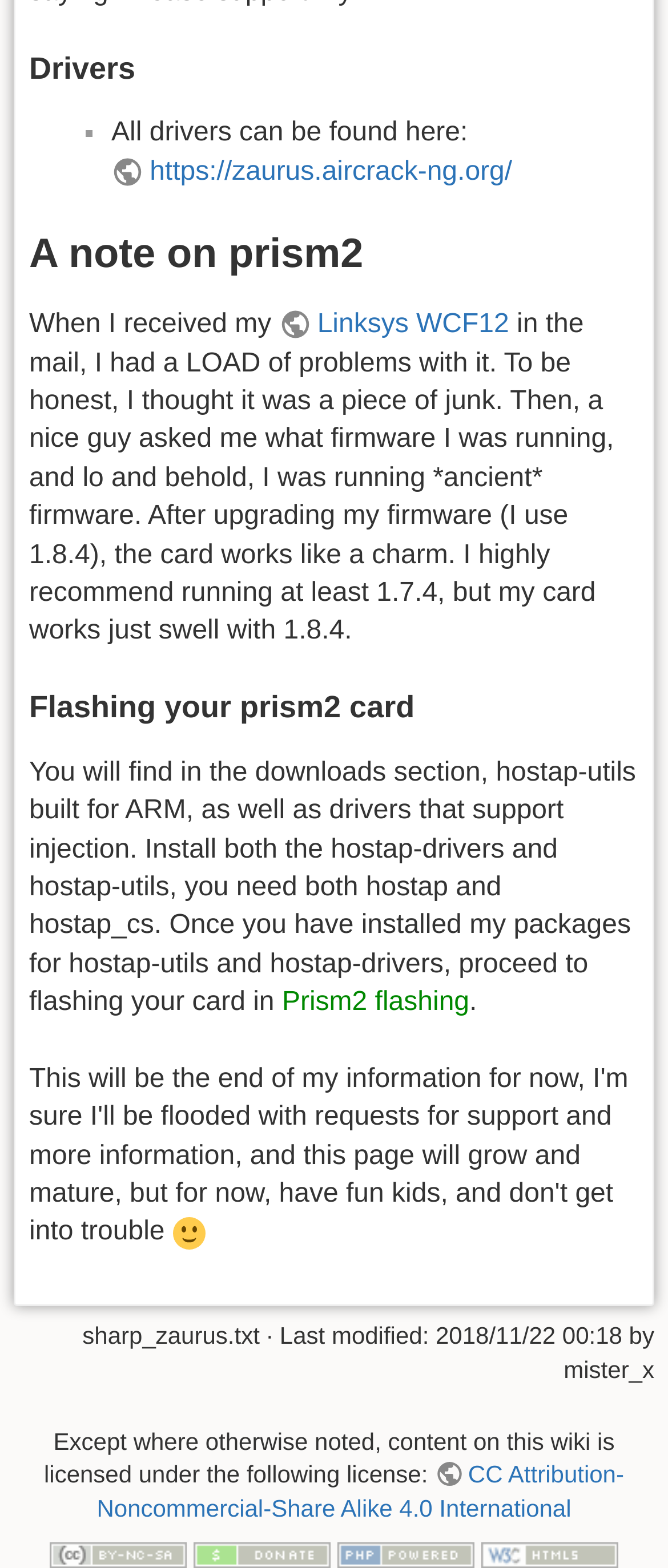Can you find the bounding box coordinates for the element to click on to achieve the instruction: "Donate to the website"?

[0.29, 0.982, 0.495, 1.0]